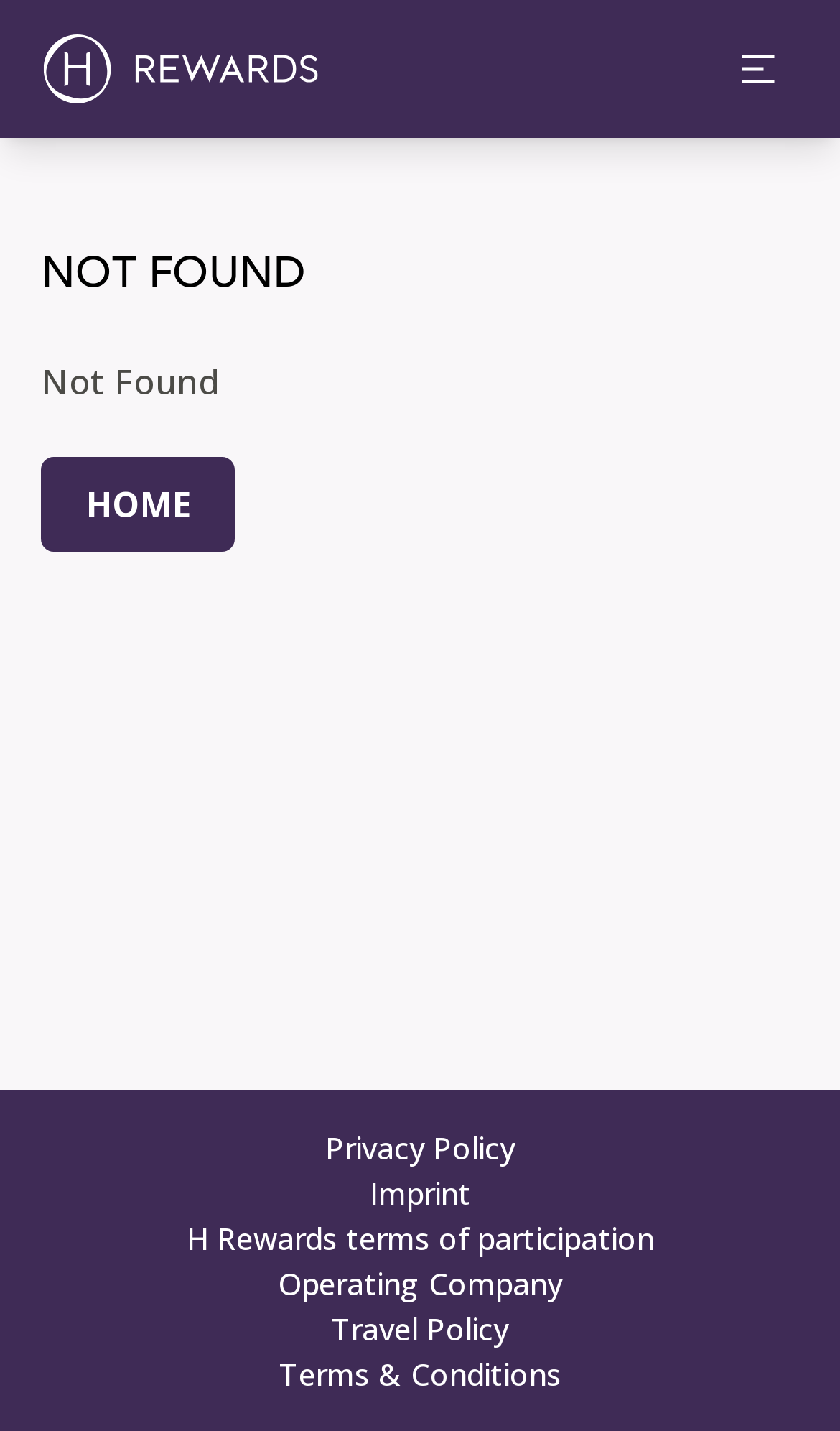With reference to the screenshot, provide a detailed response to the question below:
What is the position of the 'HOME' button?

The 'HOME' button is located at the top-left of the main content area, below the 'NOT FOUND' heading, based on its bounding box coordinates.